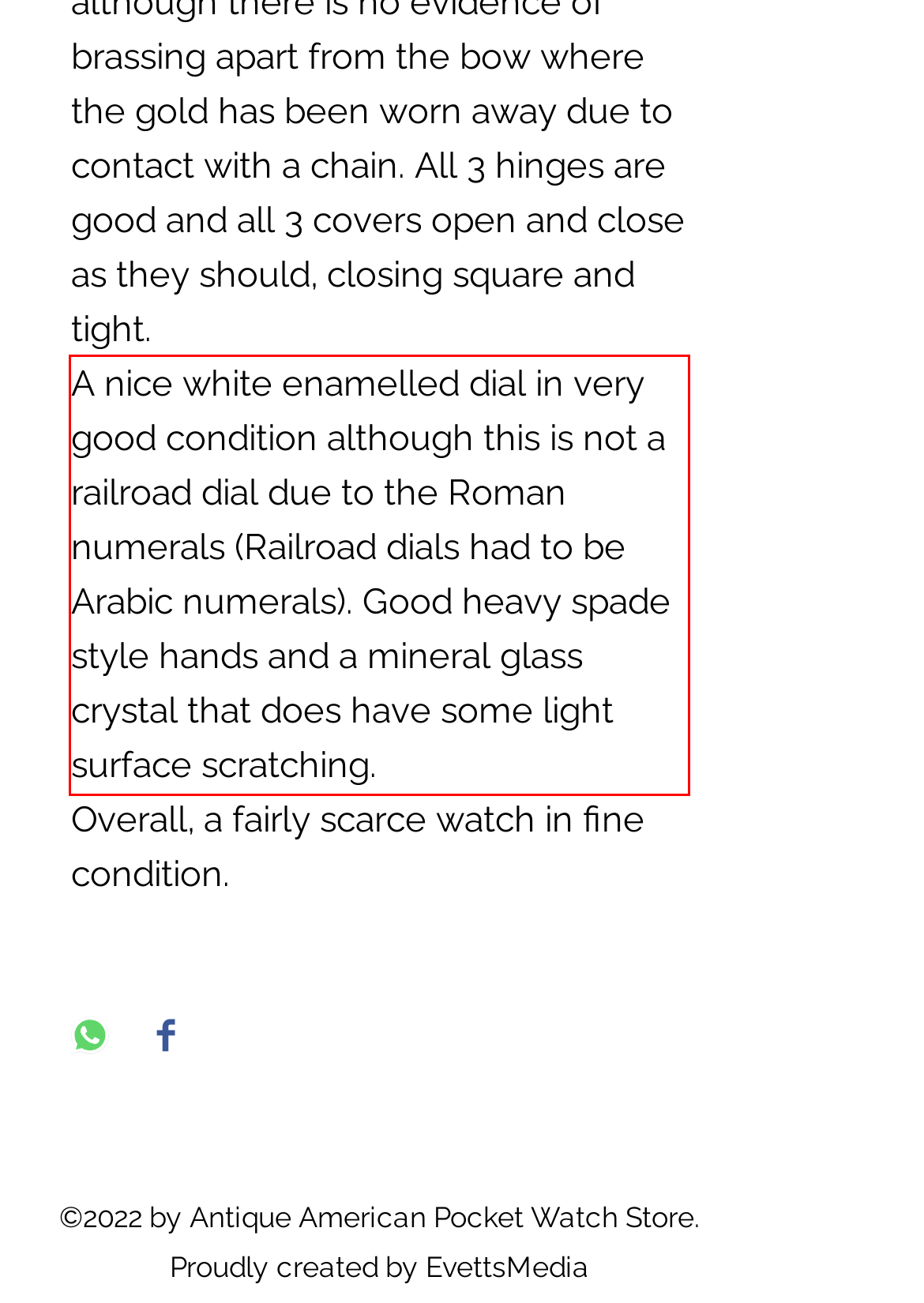The screenshot you have been given contains a UI element surrounded by a red rectangle. Use OCR to read and extract the text inside this red rectangle.

A nice white enamelled dial in very good condition although this is not a railroad dial due to the Roman numerals (Railroad dials had to be Arabic numerals). Good heavy spade style hands and a mineral glass crystal that does have some light surface scratching.